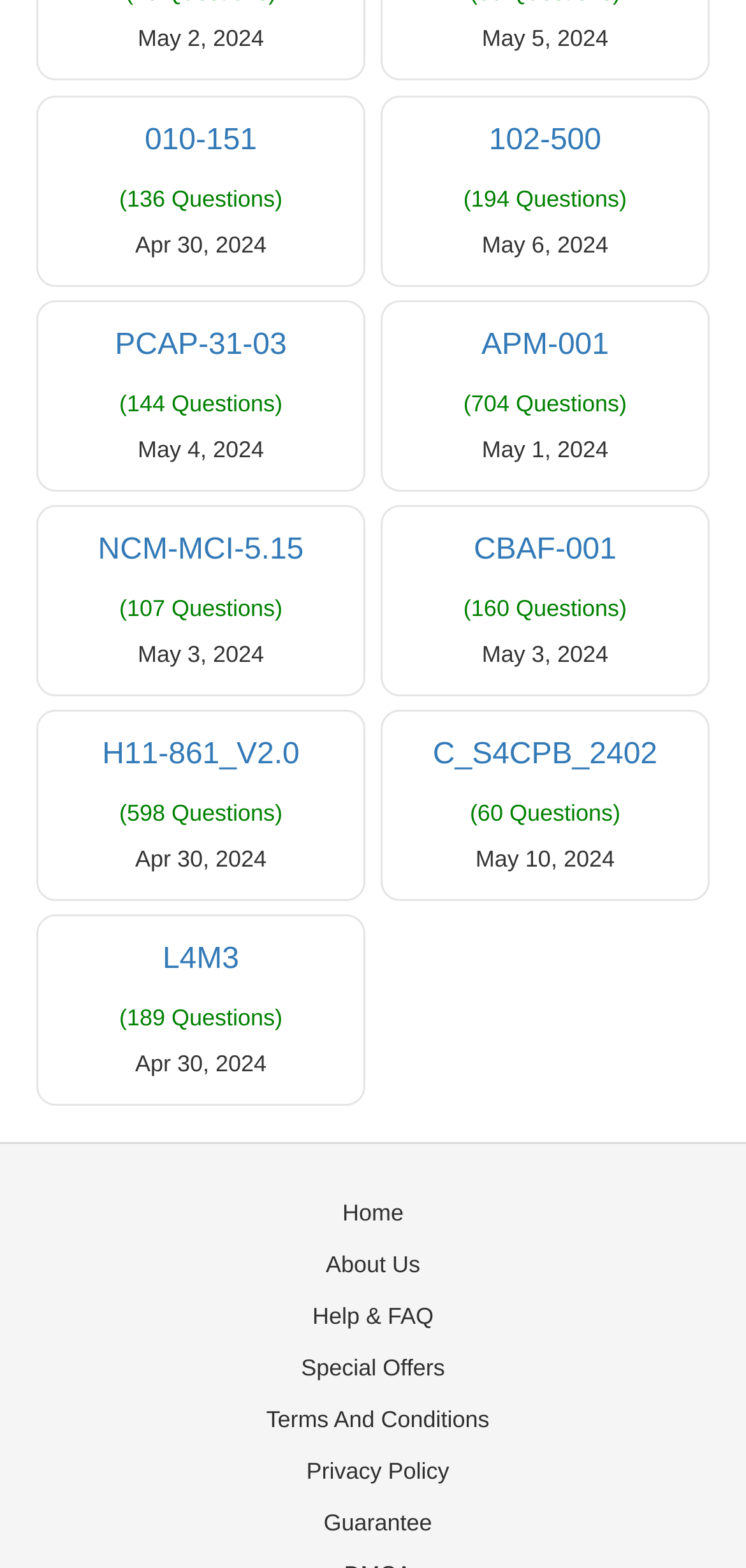How many questions are associated with the link '010-151'?
Look at the image and answer with only one word or phrase.

136